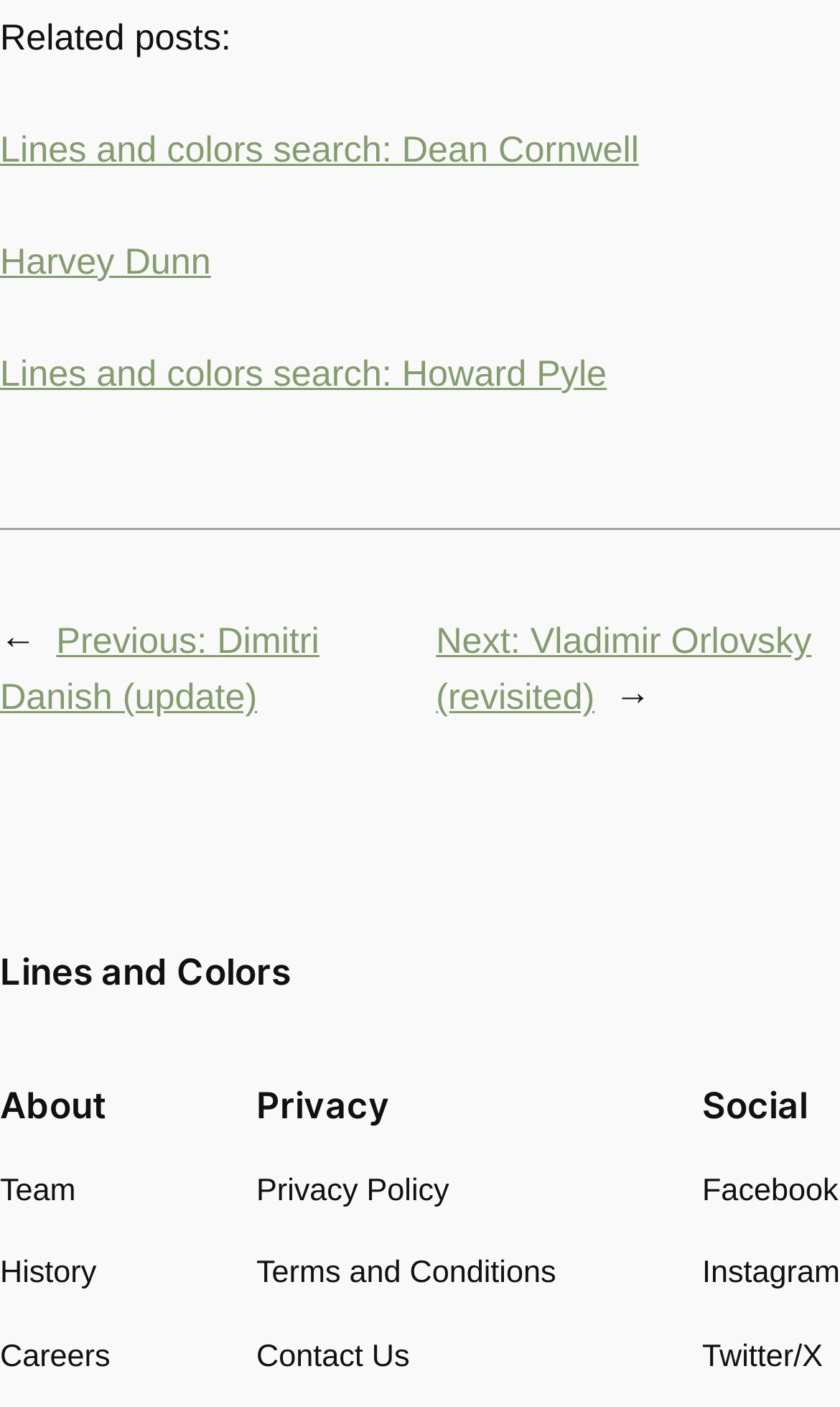Provide the bounding box coordinates for the specified HTML element described in this description: "Previous: Dimitri Danish (update)". The coordinates should be four float numbers ranging from 0 to 1, in the format [left, top, right, bottom].

[0.0, 0.441, 0.38, 0.51]